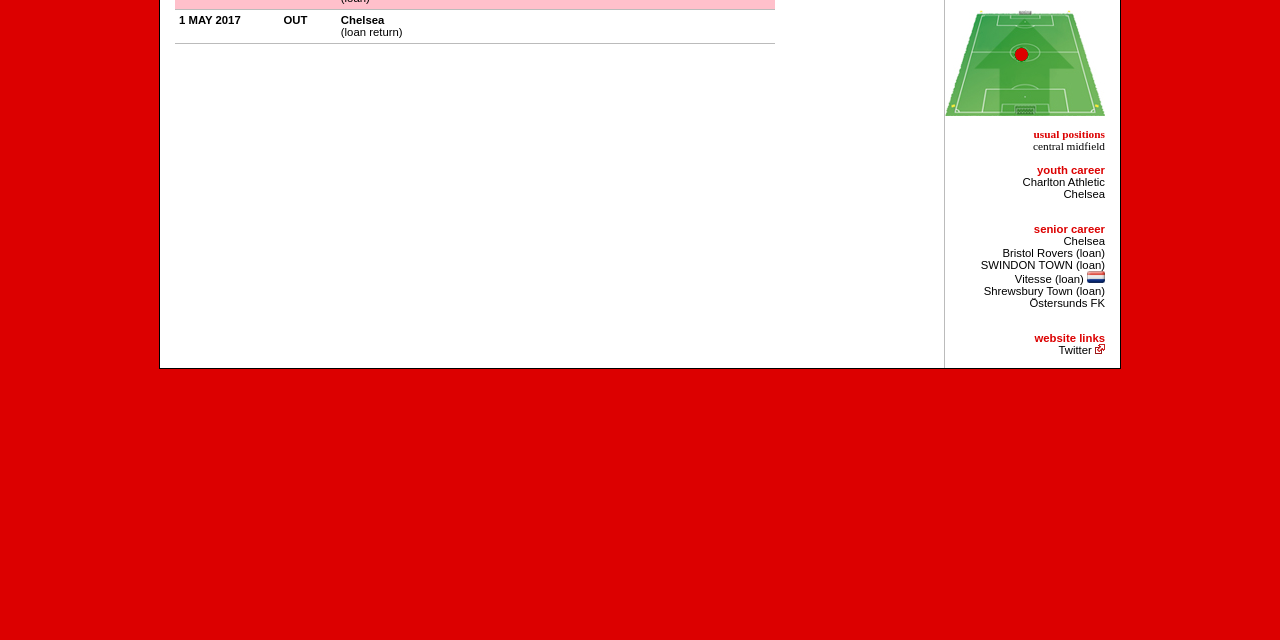Provide the bounding box coordinates of the HTML element described by the text: "Chelsea". The coordinates should be in the format [left, top, right, bottom] with values between 0 and 1.

[0.831, 0.367, 0.863, 0.386]